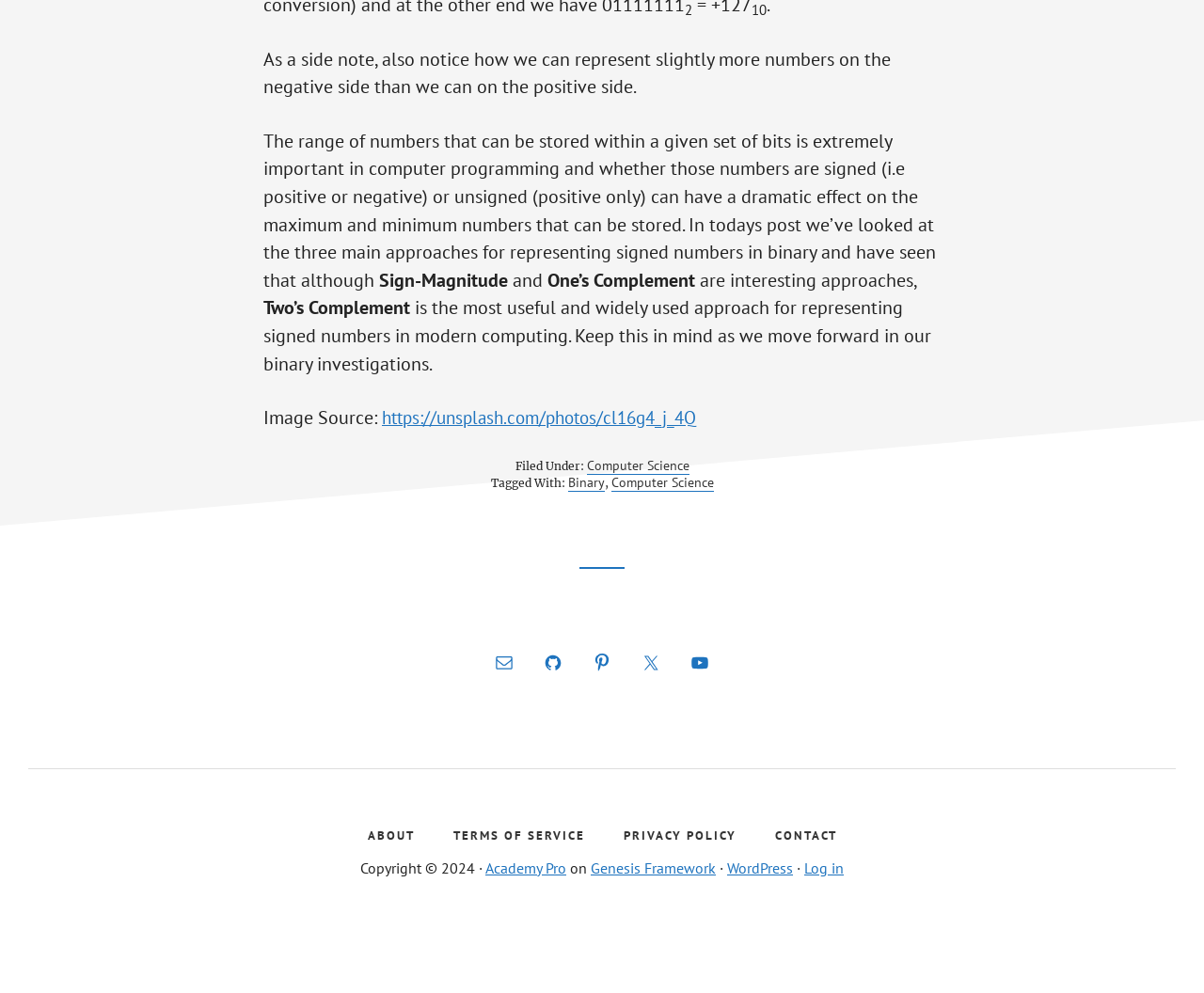How many social media links are available?
Refer to the screenshot and deliver a thorough answer to the question presented.

This answer can be obtained by counting the number of social media links available in the webpage, specifically the links to E-mail, GitHub, Pinterest, Twitter, and YouTube.